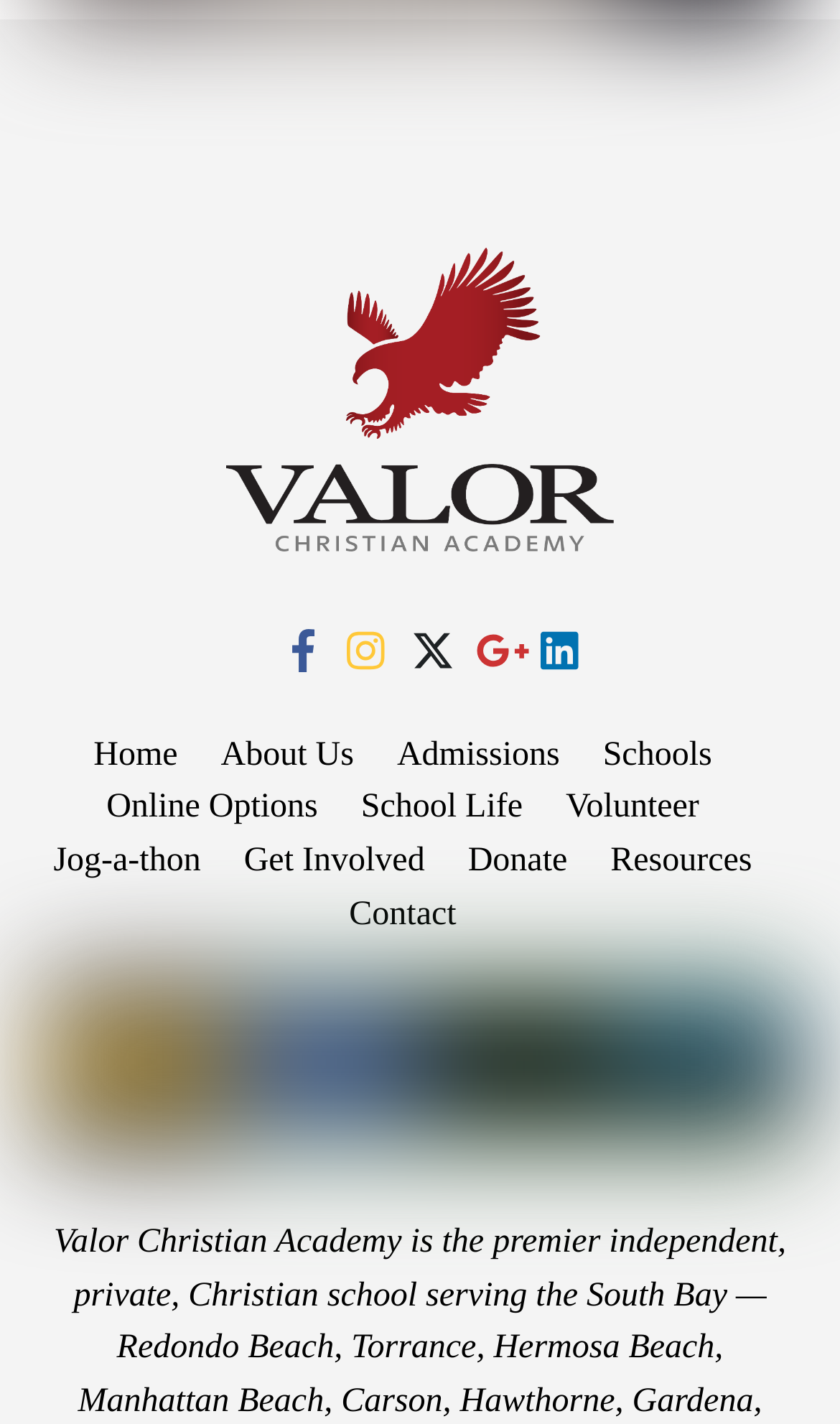What is the last link in the navigation menu?
Examine the image and provide an in-depth answer to the question.

I looked at the navigation menu and found that the last link is 'Contact'.